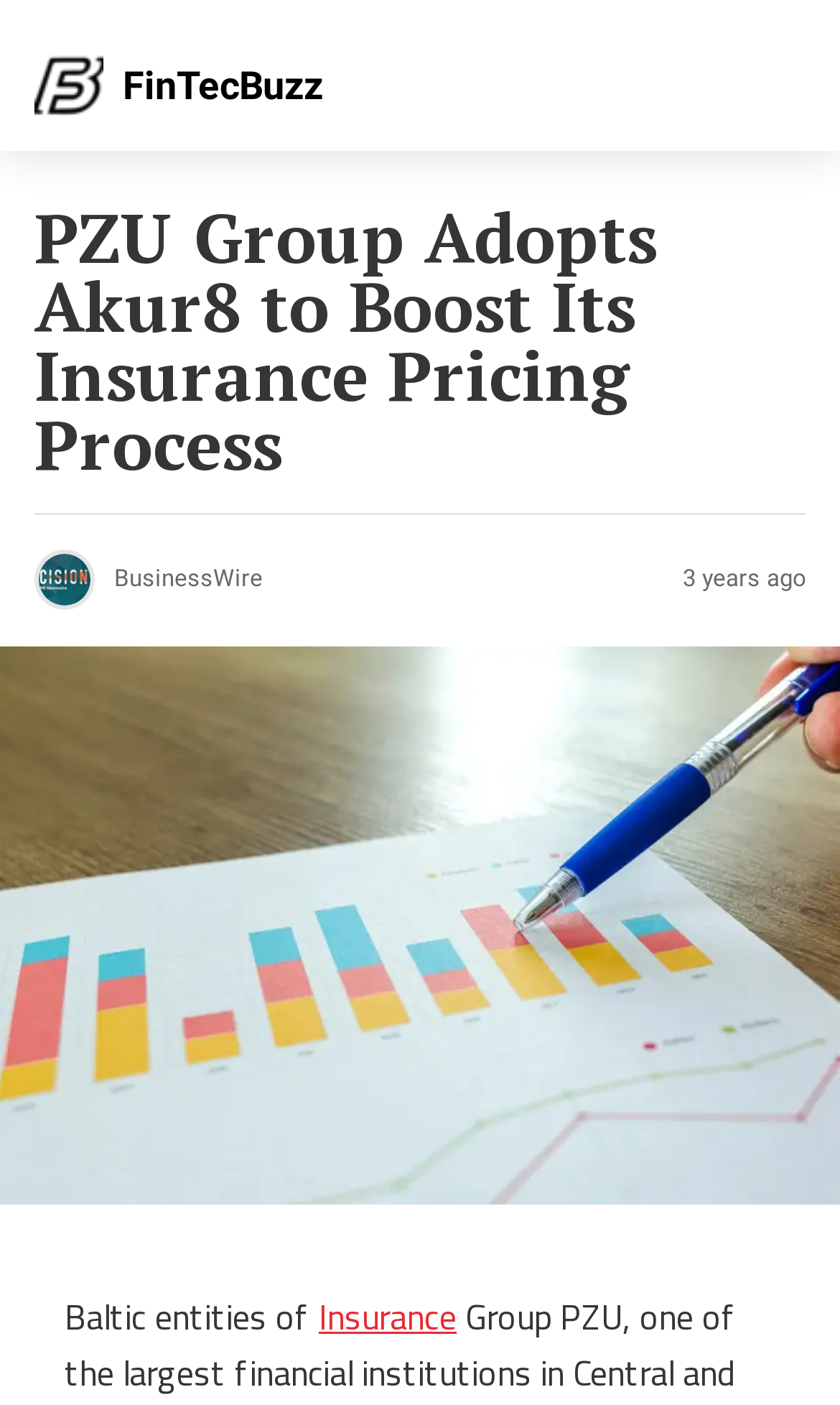Using the information shown in the image, answer the question with as much detail as possible: What entities are collaborating with Akur8?

I inferred this answer by looking at the text element that says 'Baltic entities of Insurance Group PZU', which suggests that the Baltic entities of Insurance Group PZU are collaborating with Akur8.